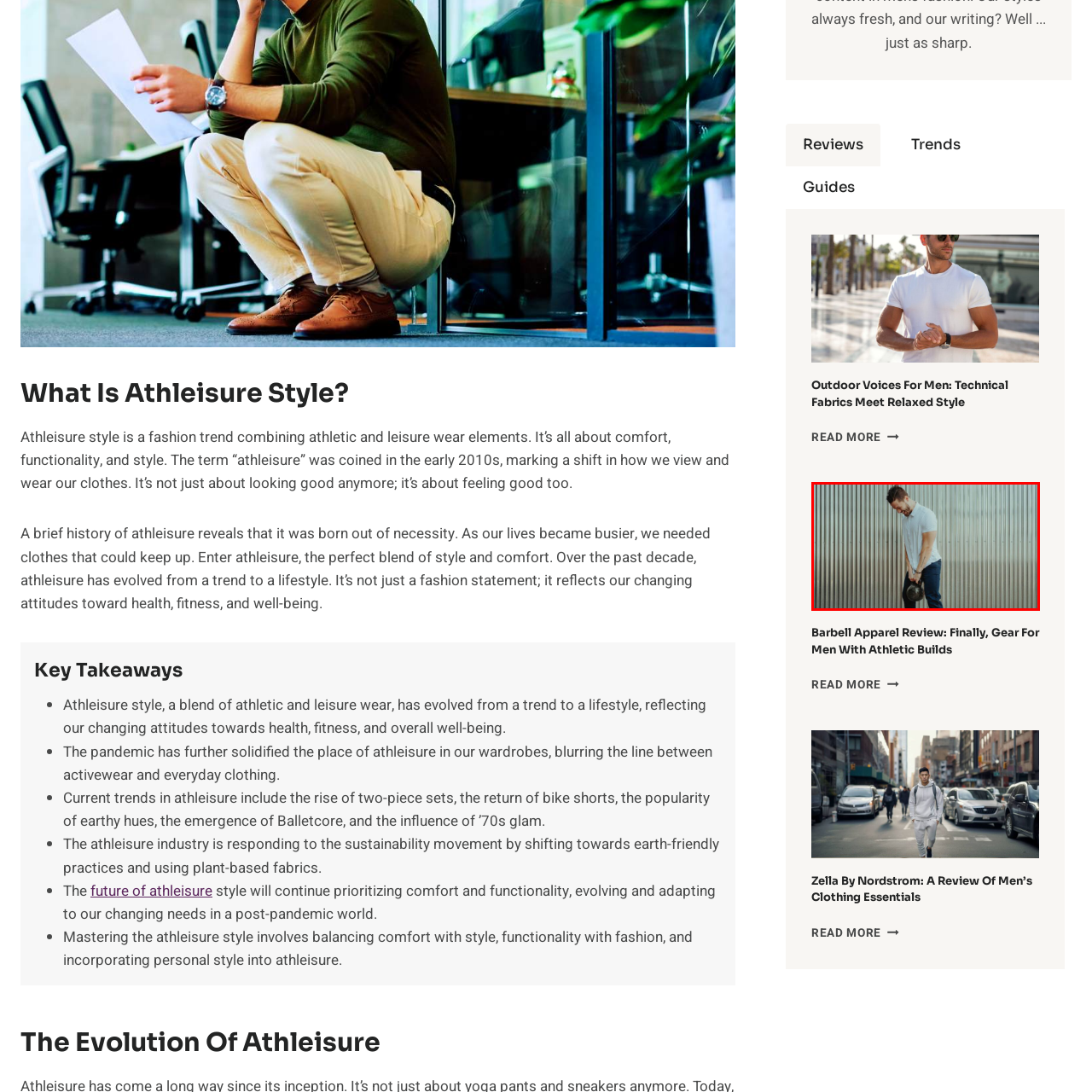What type of wall is in the backdrop?
Analyze the image enclosed by the red bounding box and reply with a one-word or phrase answer.

corrugated metal wall